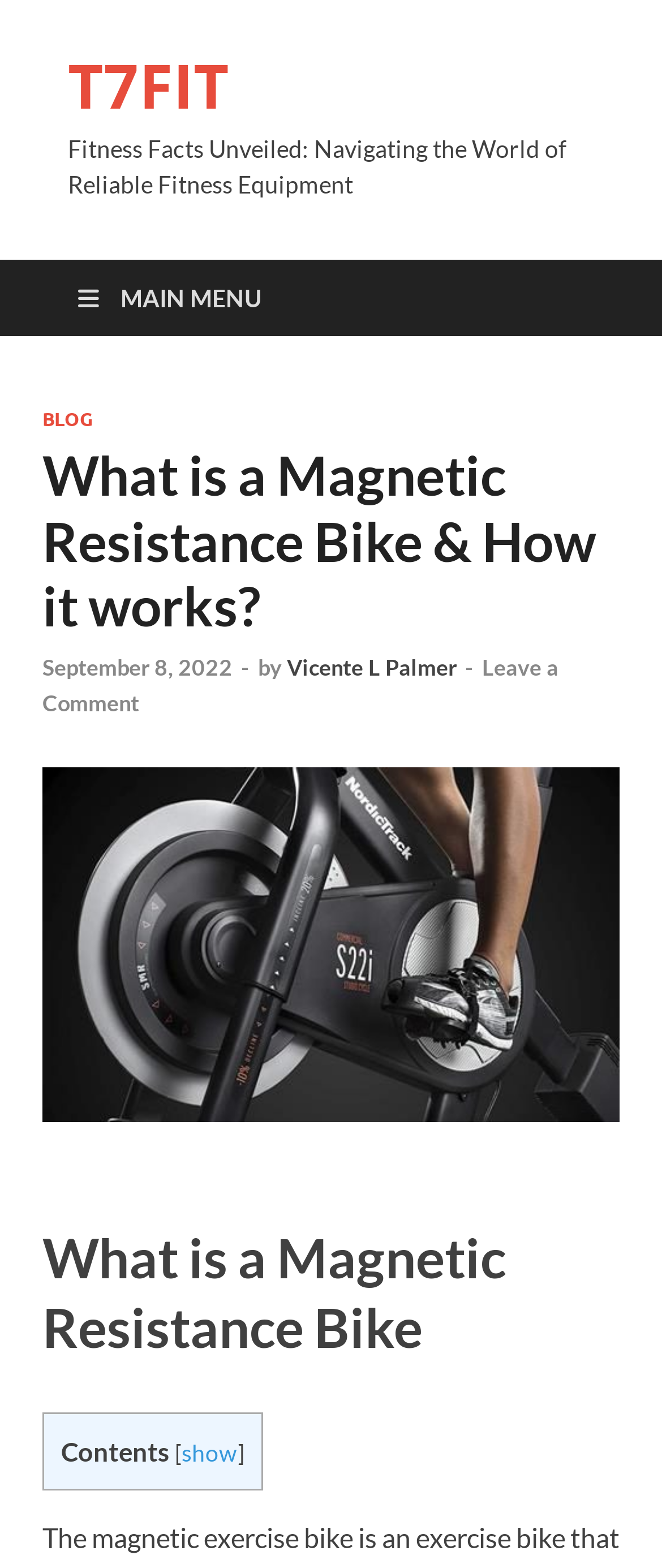Based on the visual content of the image, answer the question thoroughly: Is there a table of contents in the article?

I found a table of contents in the article by looking at the section that says 'Contents' and has a 'show' link, which suggests that it is a table of contents.